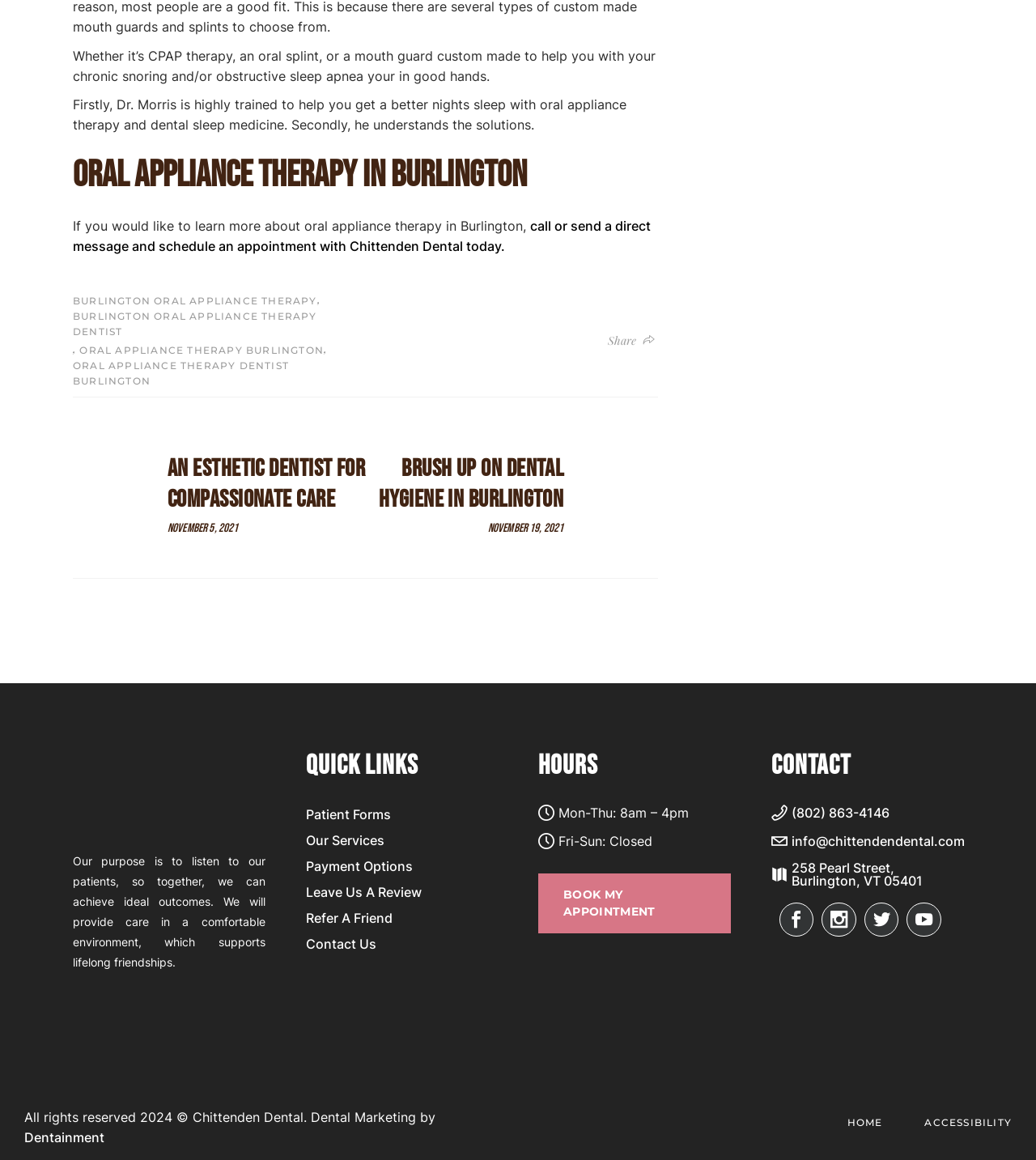Show the bounding box coordinates of the region that should be clicked to follow the instruction: "Contact Chittenden Dental."

[0.744, 0.693, 0.858, 0.707]